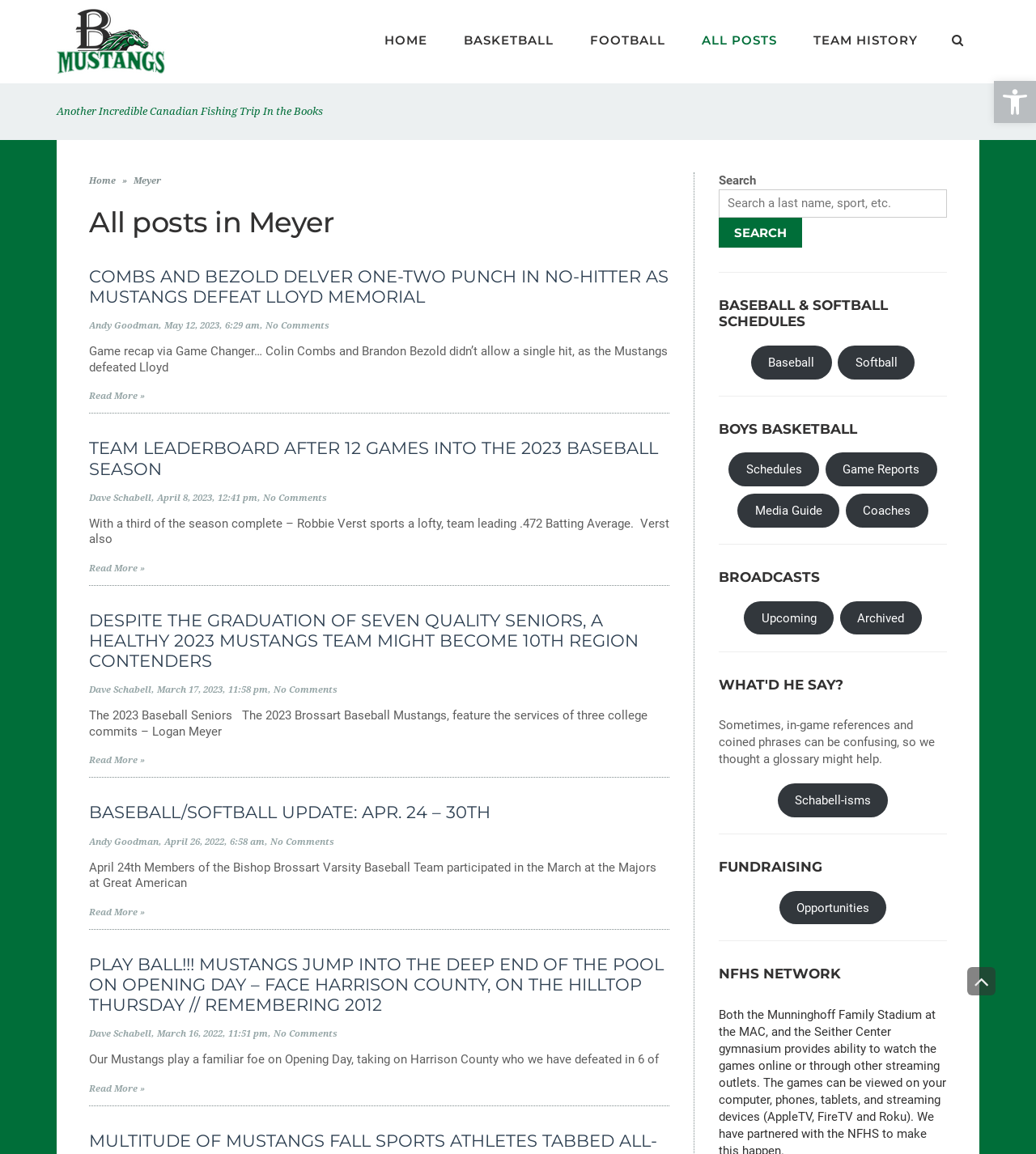What is the sport mentioned in the first article?
Using the image as a reference, deliver a detailed and thorough answer to the question.

The first article mentions 'Game recap via Game Changer… Colin Combs and Brandon Bezold didn’t allow a single hit, as the Mustangs defeated Lloyd', which suggests that the sport being discussed is baseball.